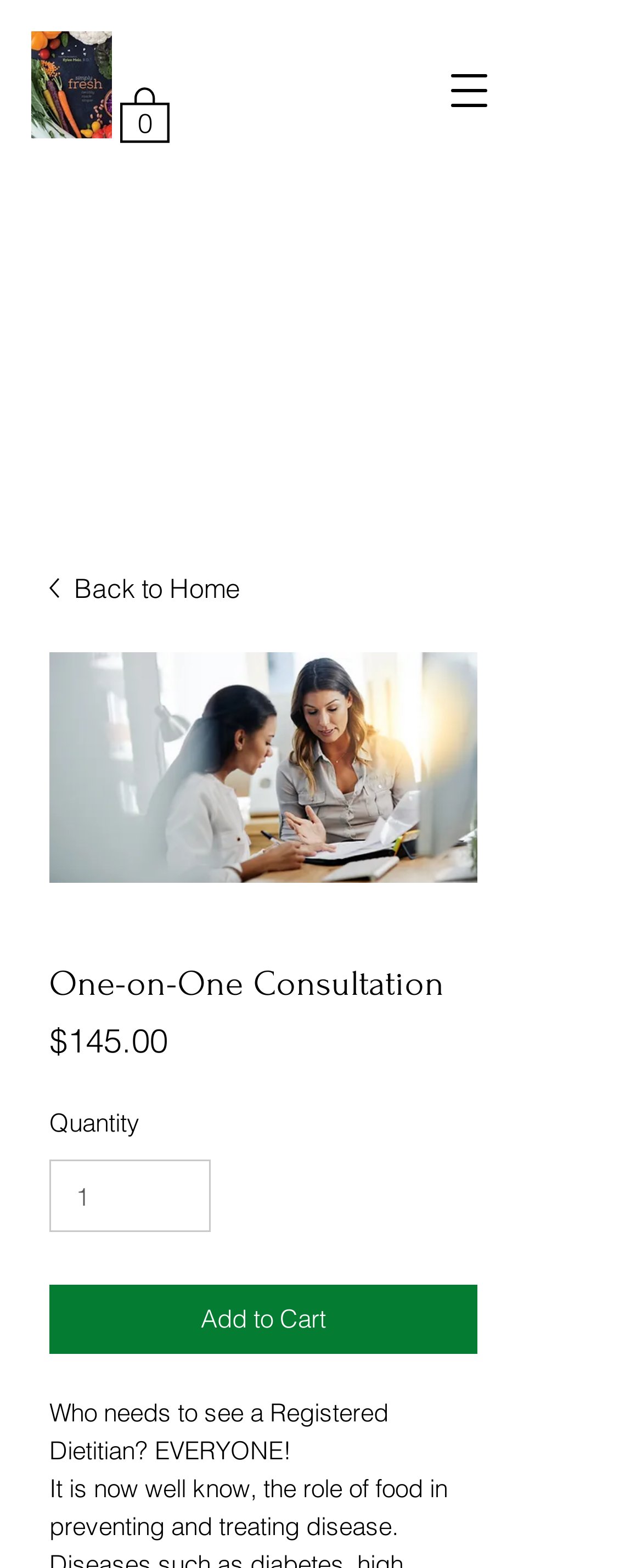From the element description: "parent_node: 0 aria-label="Open navigation menu"", extract the bounding box coordinates of the UI element. The coordinates should be expressed as four float numbers between 0 and 1, in the order [left, top, right, bottom].

[0.679, 0.037, 0.782, 0.079]